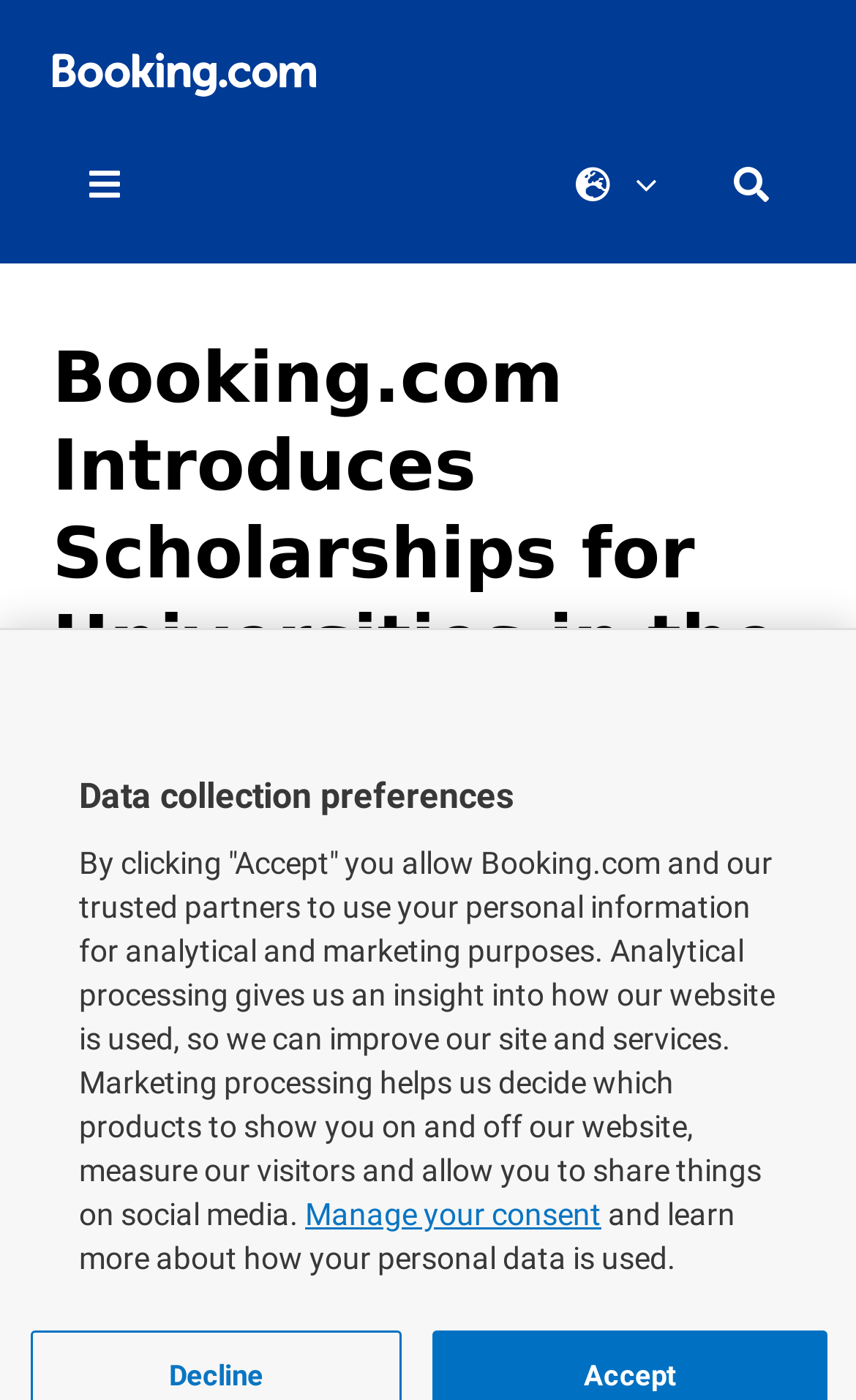What is the logo of the website?
Please provide a single word or phrase in response based on the screenshot.

Booking.com